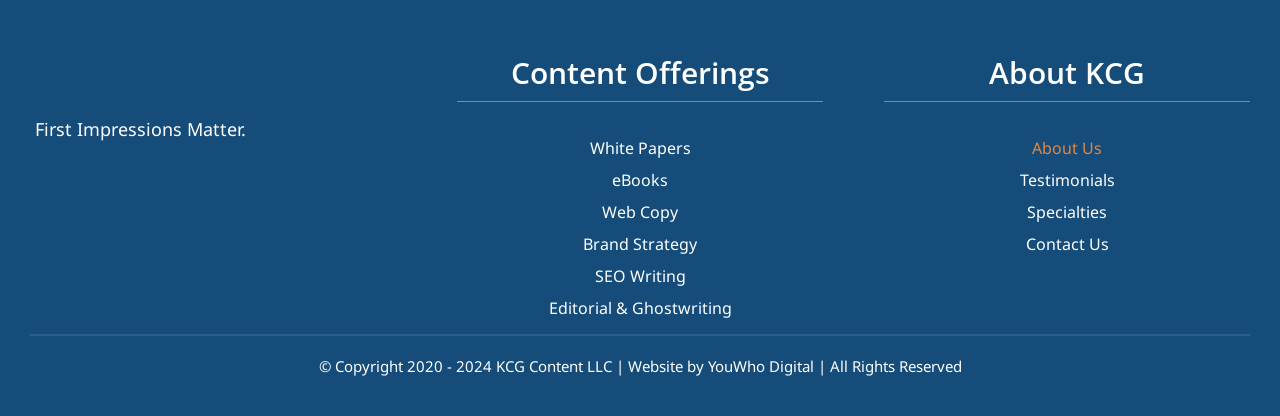Give a concise answer of one word or phrase to the question: 
What is the purpose of the website?

Content creation